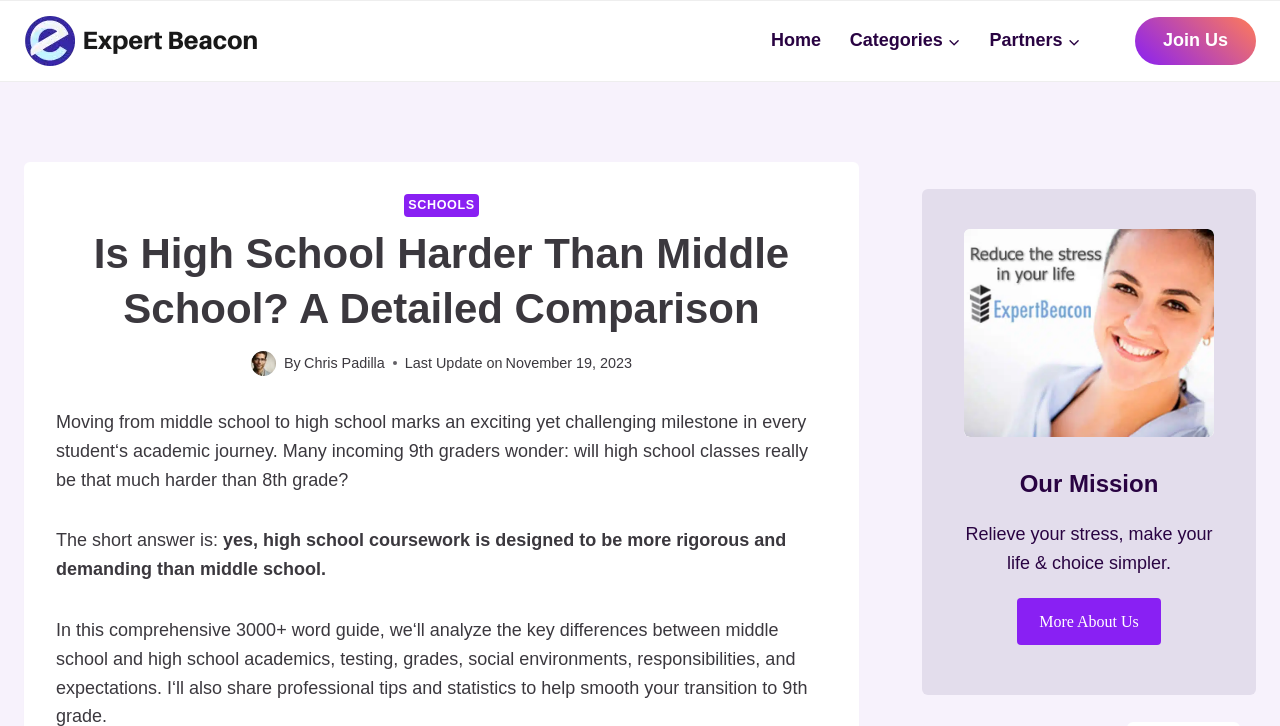Generate a comprehensive description of the webpage.

The webpage is about a detailed comparison of high school and middle school, with a focus on the academic journey of students. At the top left corner, there is a logo of ExpertBeacon, accompanied by a navigation menu with links to "Home", "Categories", and "Partners". On the top right corner, there is a "Join Us" link.

Below the navigation menu, there is a header section with a heading that reads "Is High School Harder Than Middle School? A Detailed Comparison". The author of the article, Chris Padilla, is credited below the heading, along with the last update date of November 19, 2023.

The main content of the webpage starts with a paragraph that discusses the transition from middle school to high school, highlighting the challenges and excitement that come with it. The text is divided into three sections, with the first section introducing the topic, the second section asking a question, and the third section providing a brief answer.

On the right side of the webpage, there is a section about ExpertBeacon, with an image and a heading that reads "Our Mission". The mission statement is not explicitly stated, but there is a link to "More About Us" for further information.

Overall, the webpage has a clean and organized structure, with clear headings and concise text that makes it easy to follow.